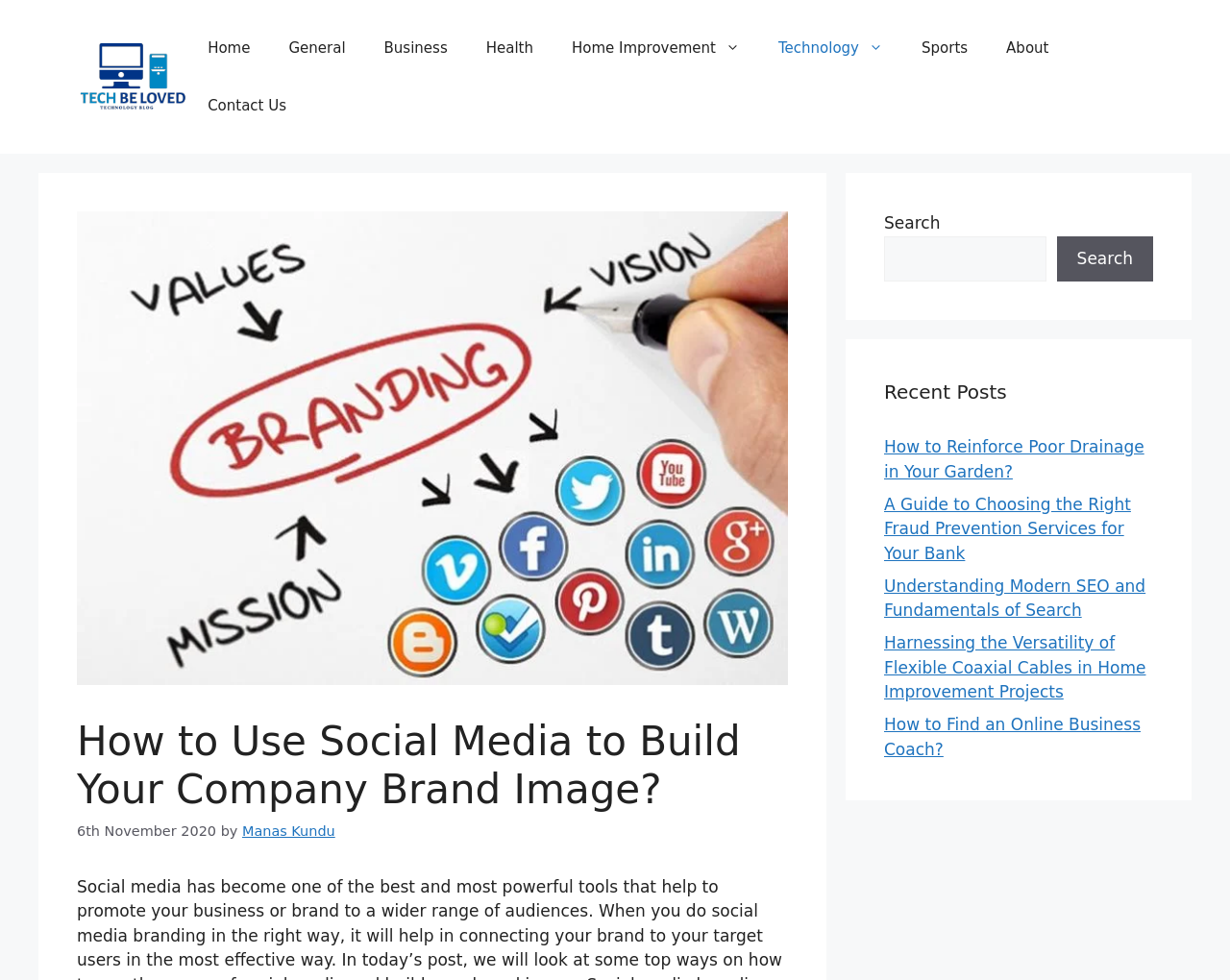What is the date of publication of the main article?
Refer to the screenshot and answer in one word or phrase.

6th November 2020